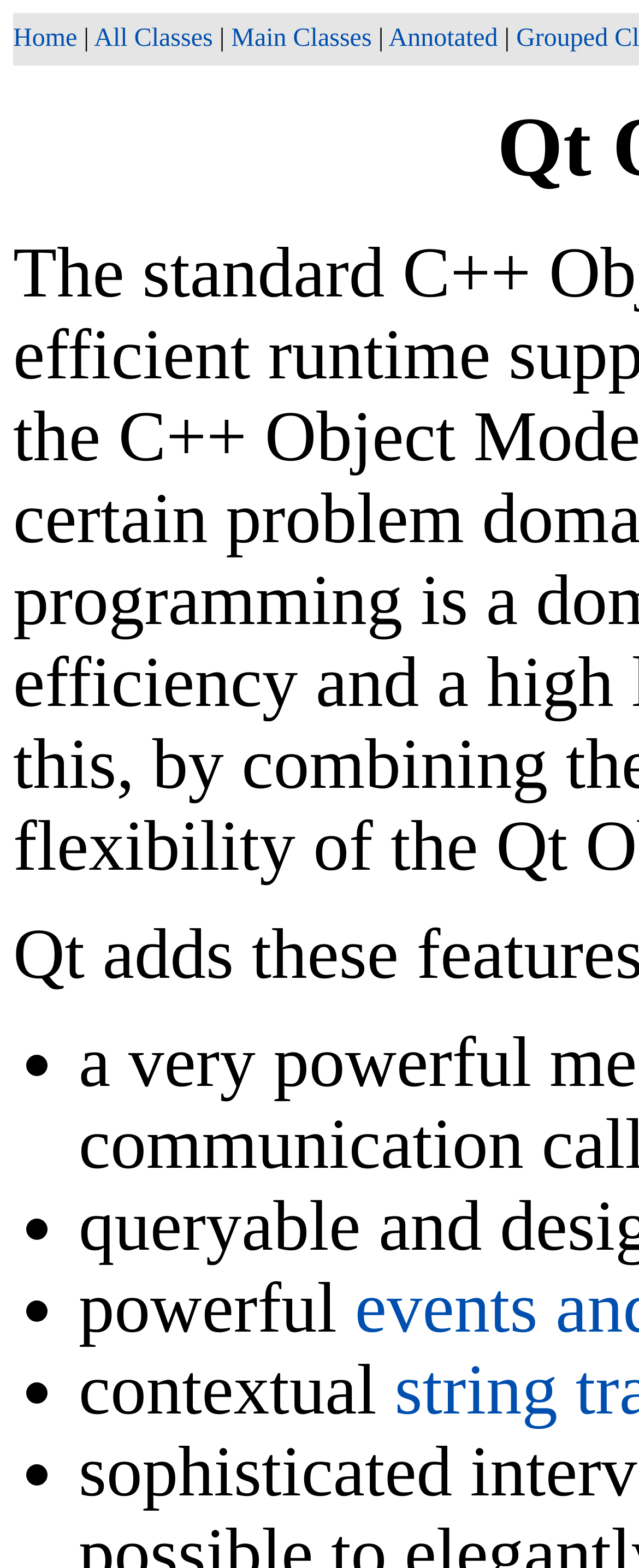Give a one-word or one-phrase response to the question: 
What is the second word in the third list item?

contextual